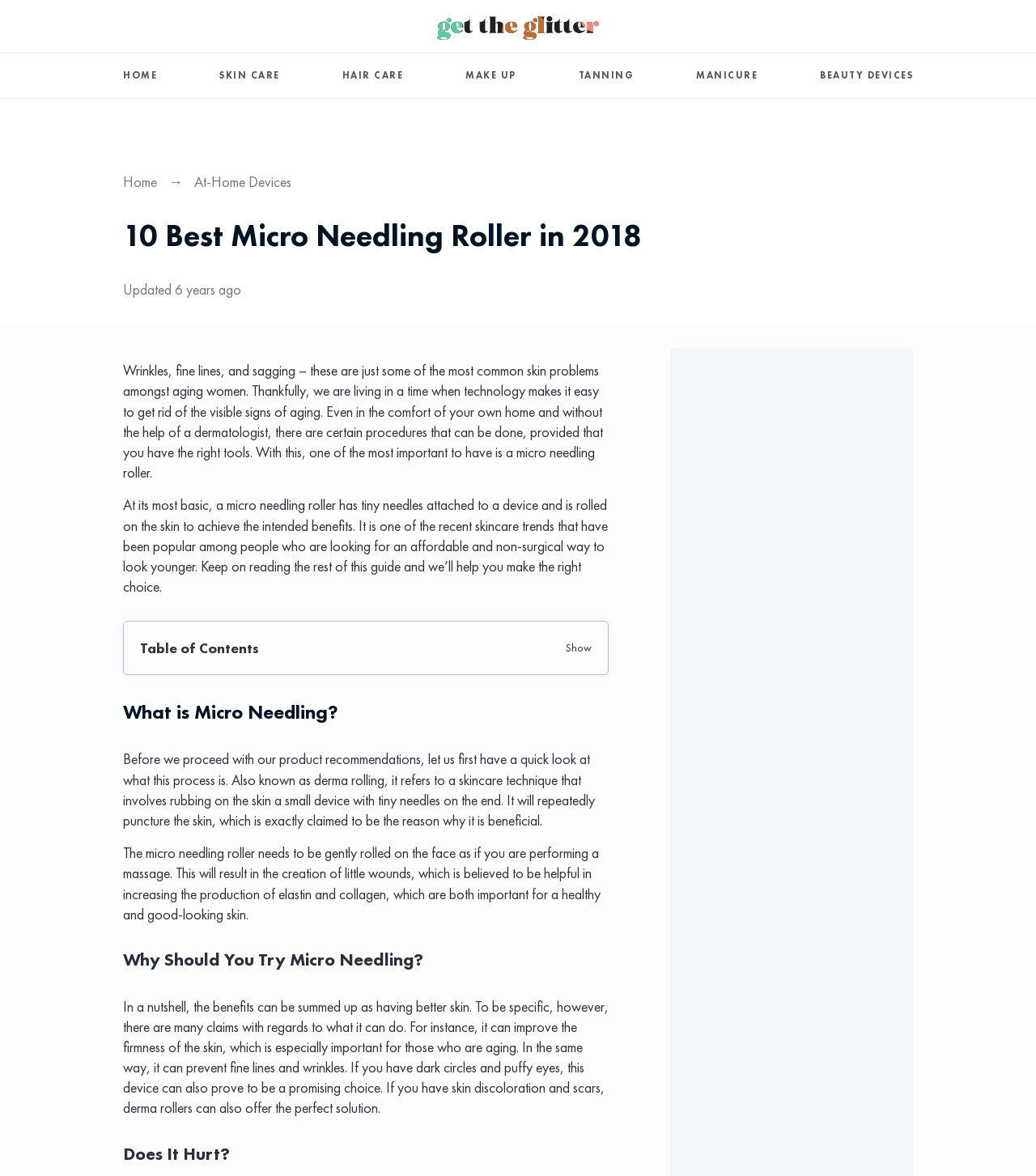Given the webpage screenshot and the description, determine the bounding box coordinates (top-left x, top-left y, bottom-right x, bottom-right y) that define the location of the UI element matching this description: Manicure

[0.675, 0.046, 0.73, 0.084]